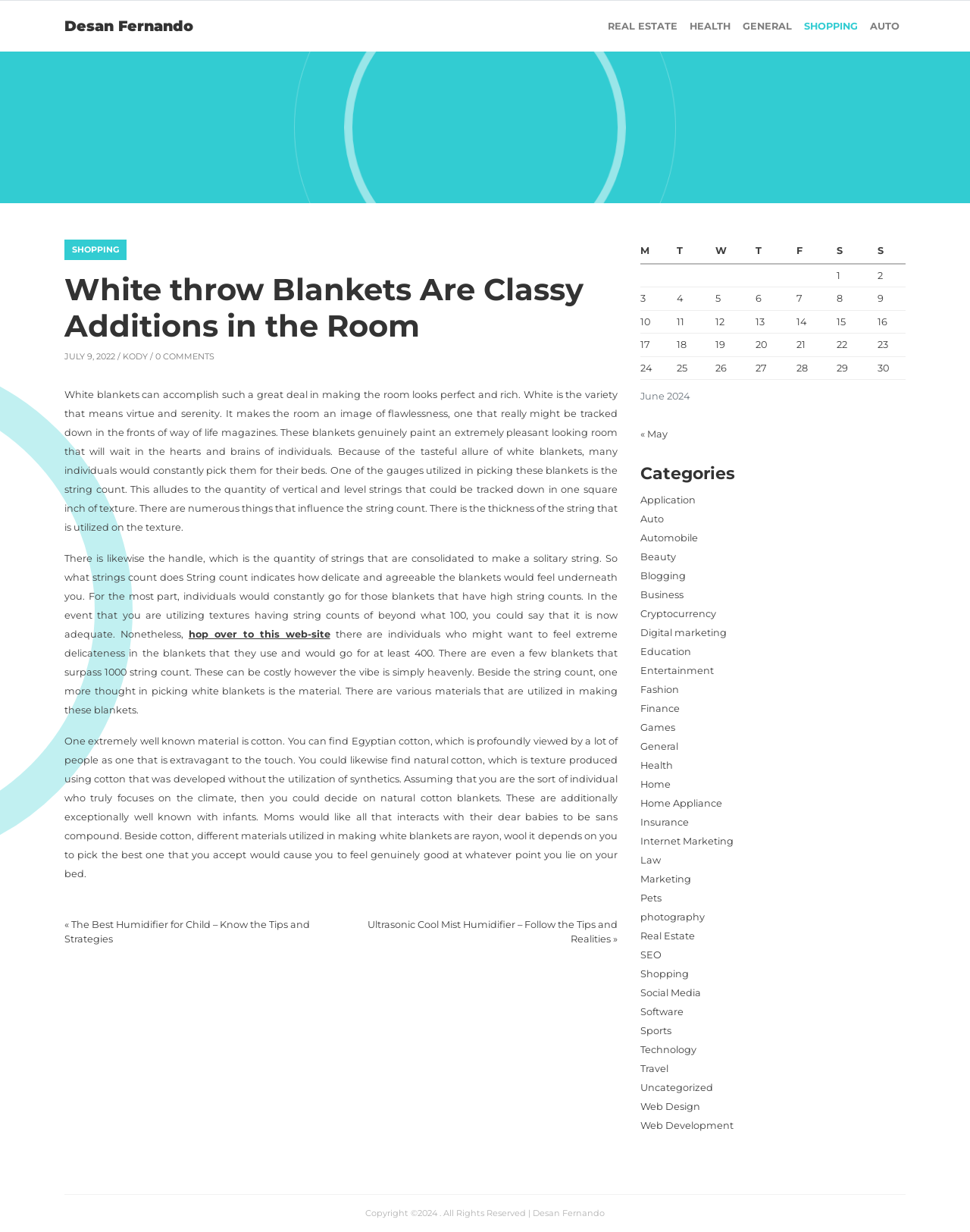Identify the coordinates of the bounding box for the element that must be clicked to accomplish the instruction: "Visit the website of 'Desan Fernando'".

[0.066, 0.011, 0.199, 0.031]